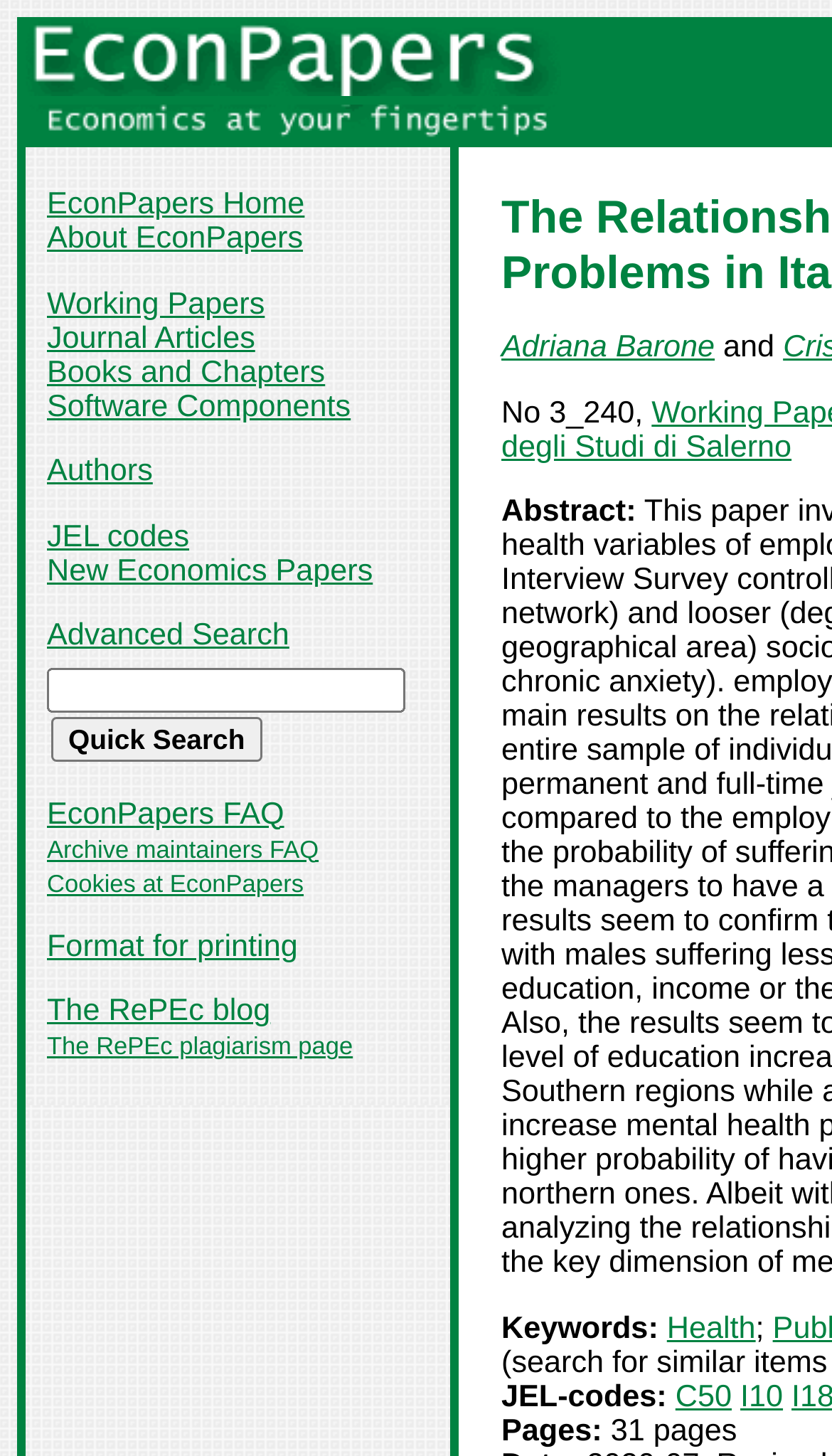Determine the bounding box coordinates for the area you should click to complete the following instruction: "View the 'Working Papers' page".

[0.056, 0.198, 0.318, 0.221]